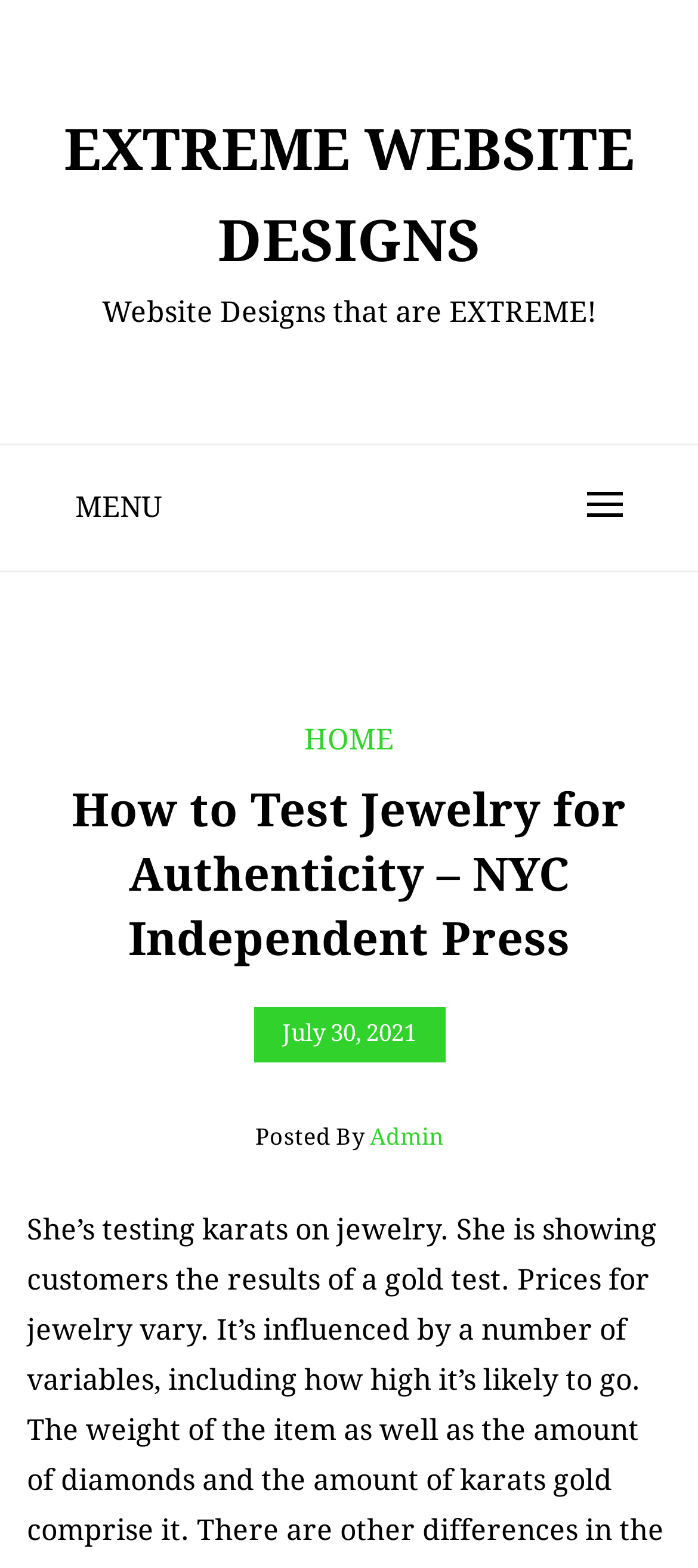Based on the image, give a detailed response to the question: What is the section above the article title?

I found the answer by looking at the static text element on the webpage, which is 'MENU'. This is likely the section above the article title.